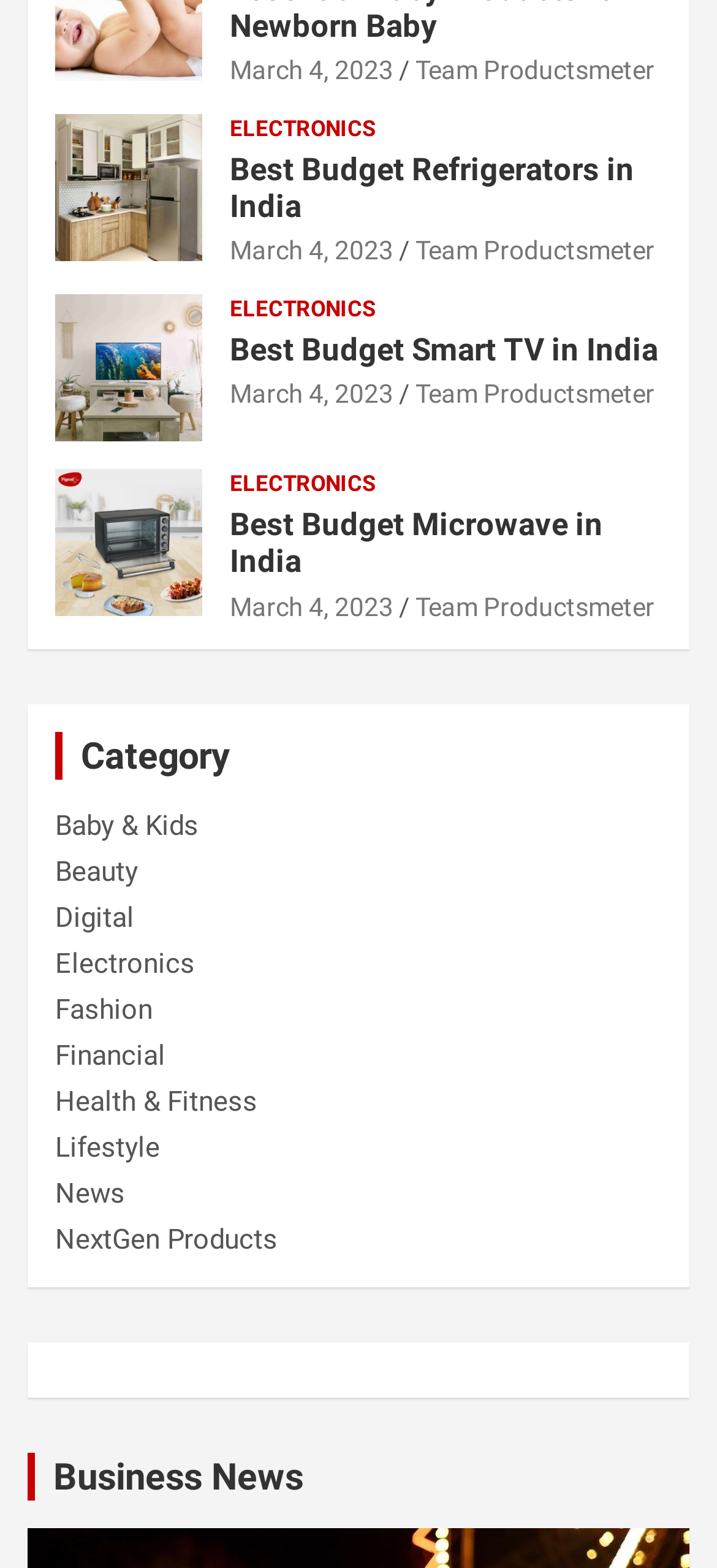Determine the bounding box coordinates of the clickable element necessary to fulfill the instruction: "View the 'Business News' section". Provide the coordinates as four float numbers within the 0 to 1 range, i.e., [left, top, right, bottom].

[0.038, 0.927, 0.962, 0.957]